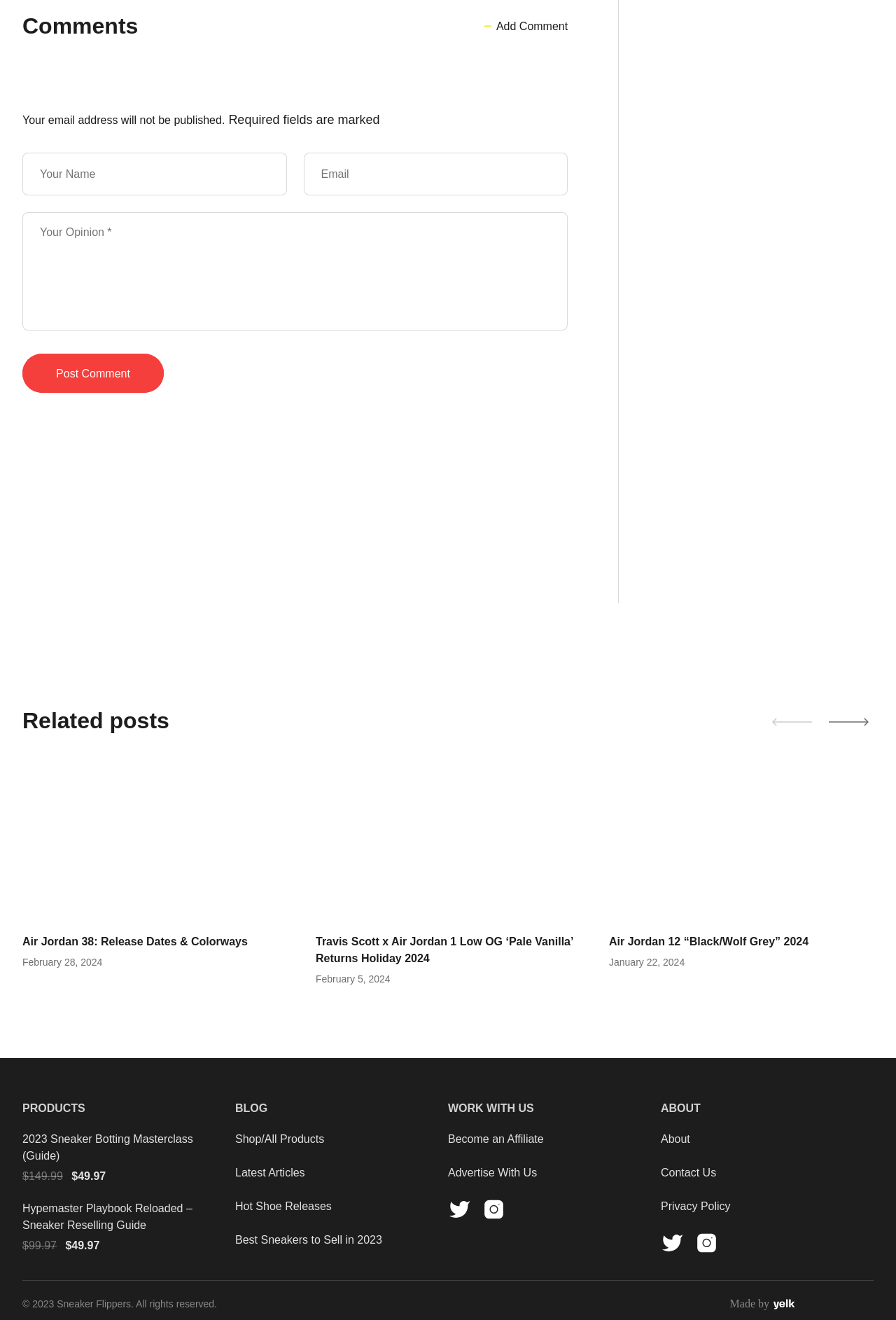Please find the bounding box coordinates of the element that must be clicked to perform the given instruction: "View related post 'Air Jordan 38: Release Dates & Colorways'". The coordinates should be four float numbers from 0 to 1, i.e., [left, top, right, bottom].

[0.025, 0.707, 0.327, 0.72]